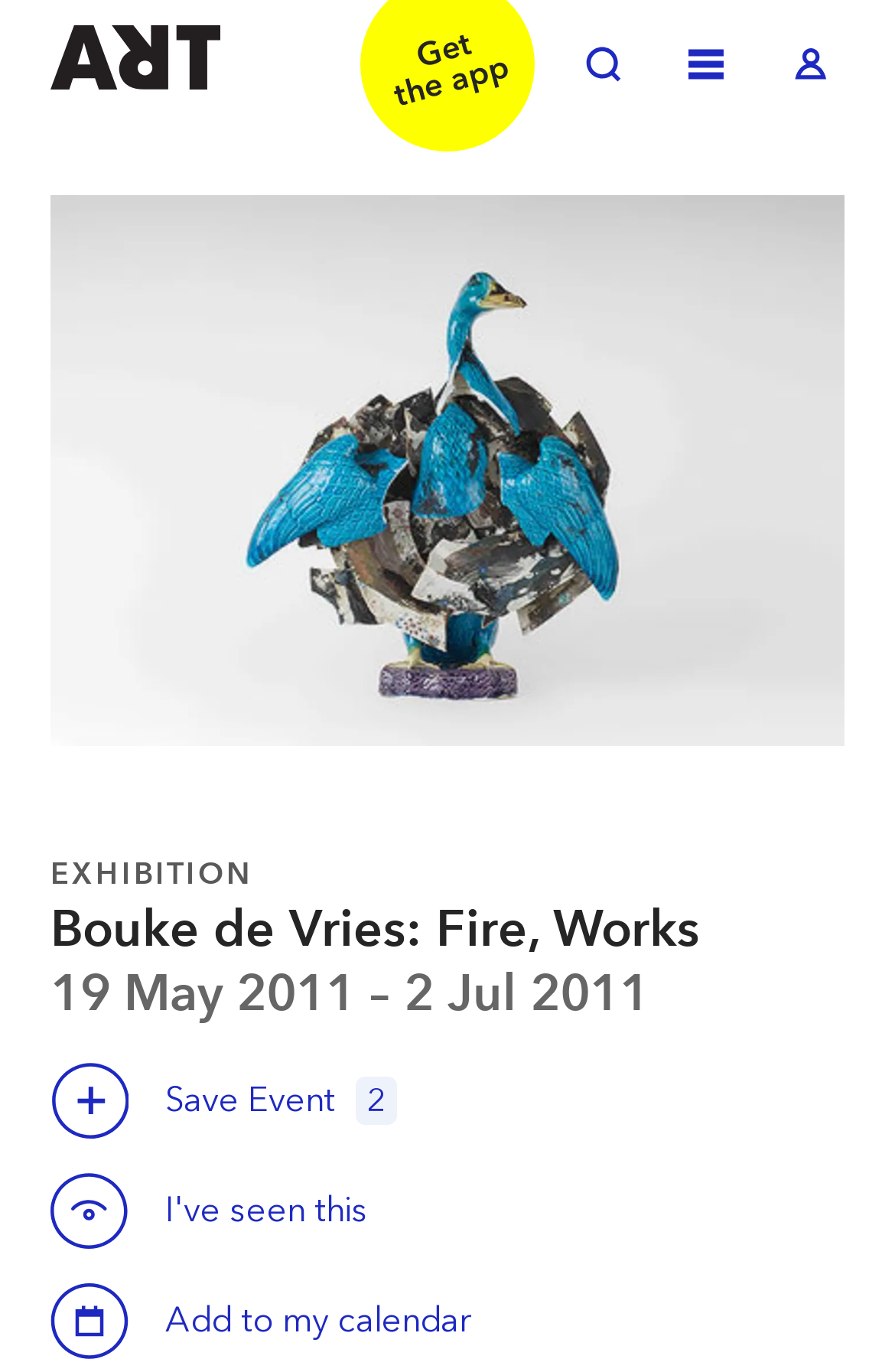Provide a one-word or brief phrase answer to the question:
What is the function of the button at the top left corner?

Zoom in